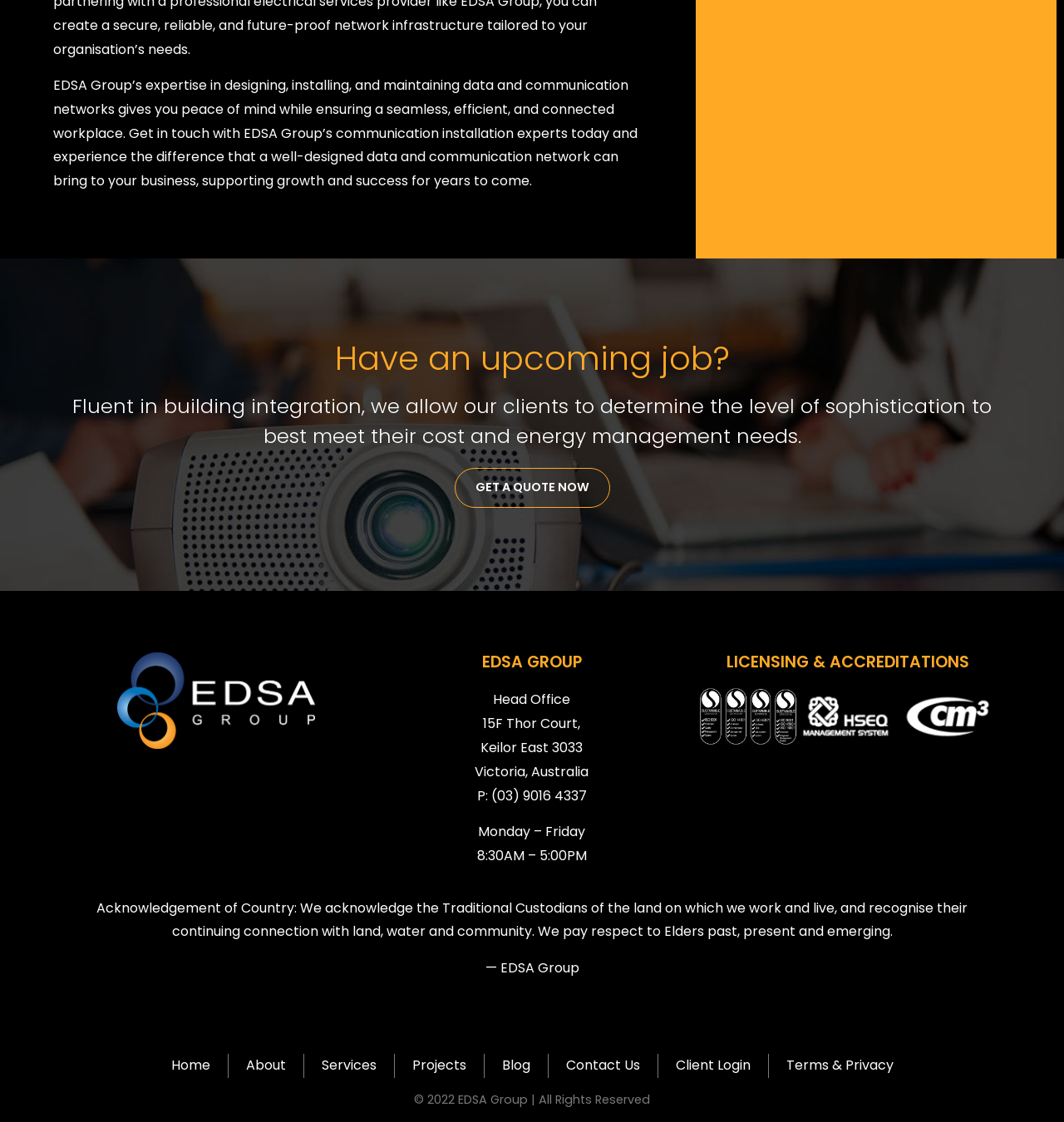Find and indicate the bounding box coordinates of the region you should select to follow the given instruction: "View EDSA Group's projects".

[0.387, 0.939, 0.438, 0.96]